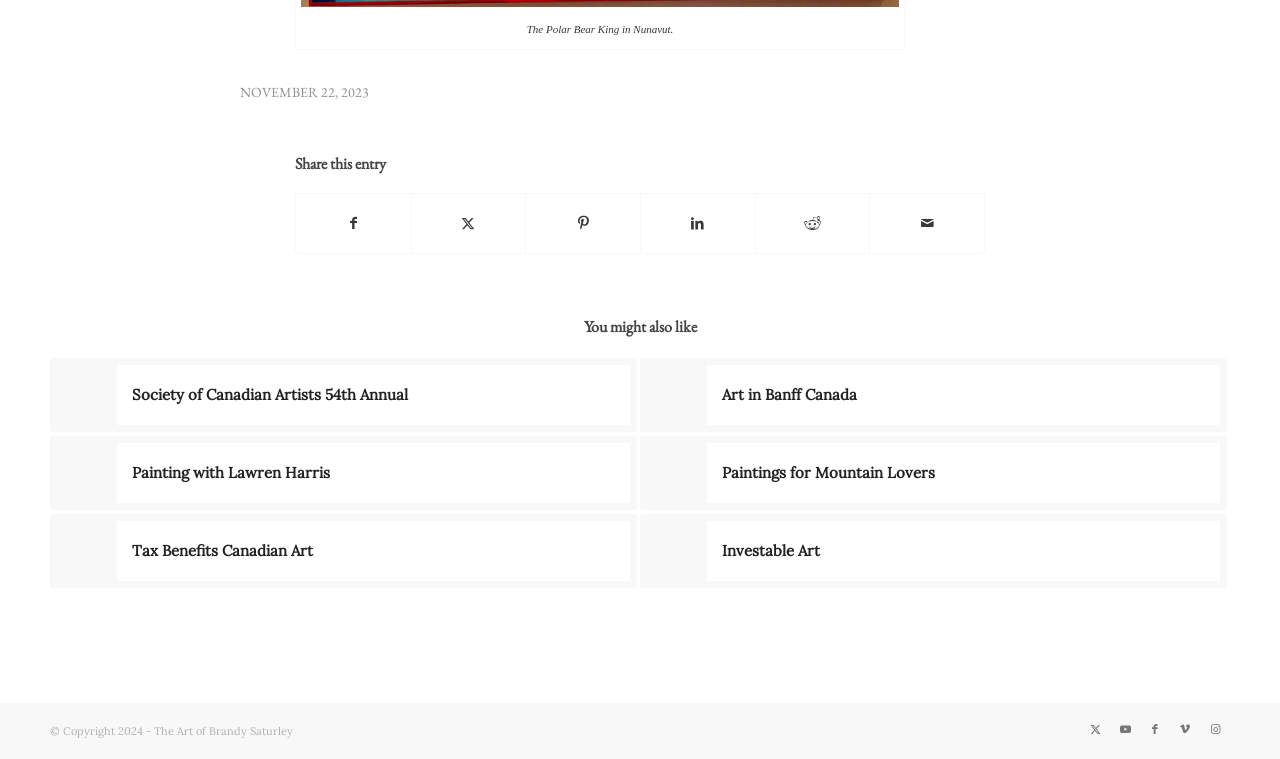Determine the bounding box coordinates of the region that needs to be clicked to achieve the task: "View 'Society of Canadian Artists 54th Annual'".

[0.039, 0.472, 0.498, 0.569]